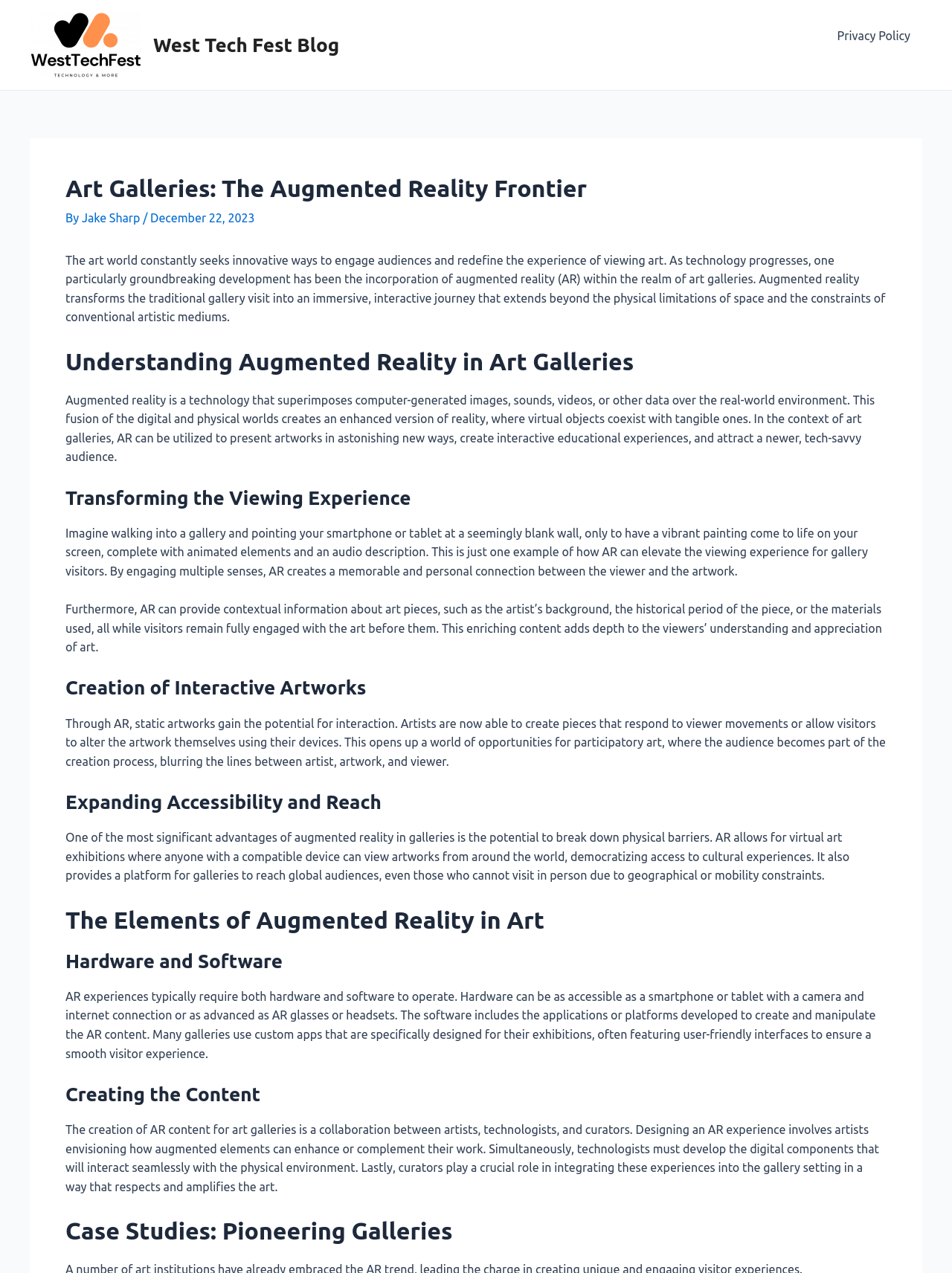What is the purpose of augmented reality in art galleries?
Answer the question using a single word or phrase, according to the image.

To engage audiences and redefine the experience of viewing art